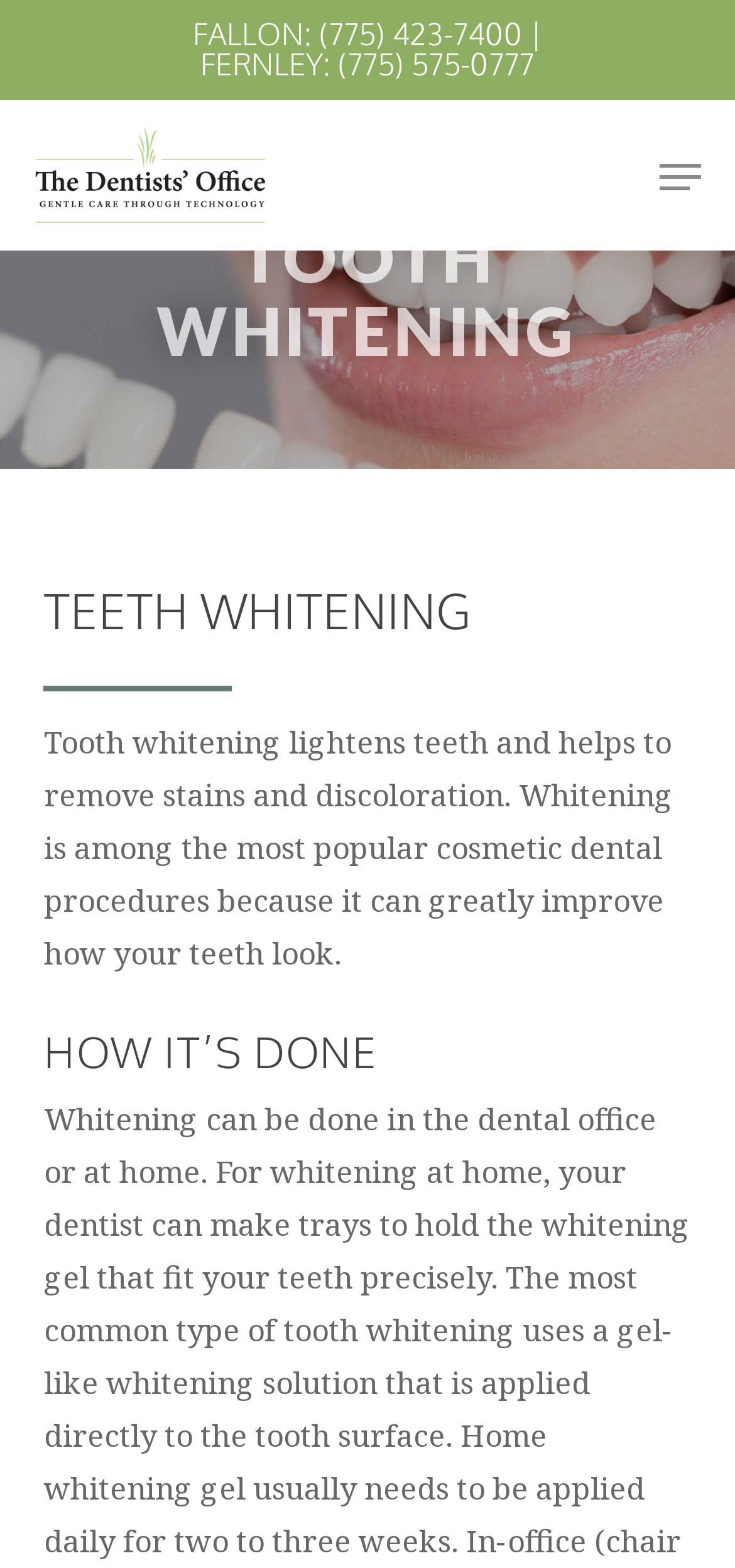How many offices does The Dentists' Office have? Refer to the image and provide a one-word or short phrase answer.

At least 2